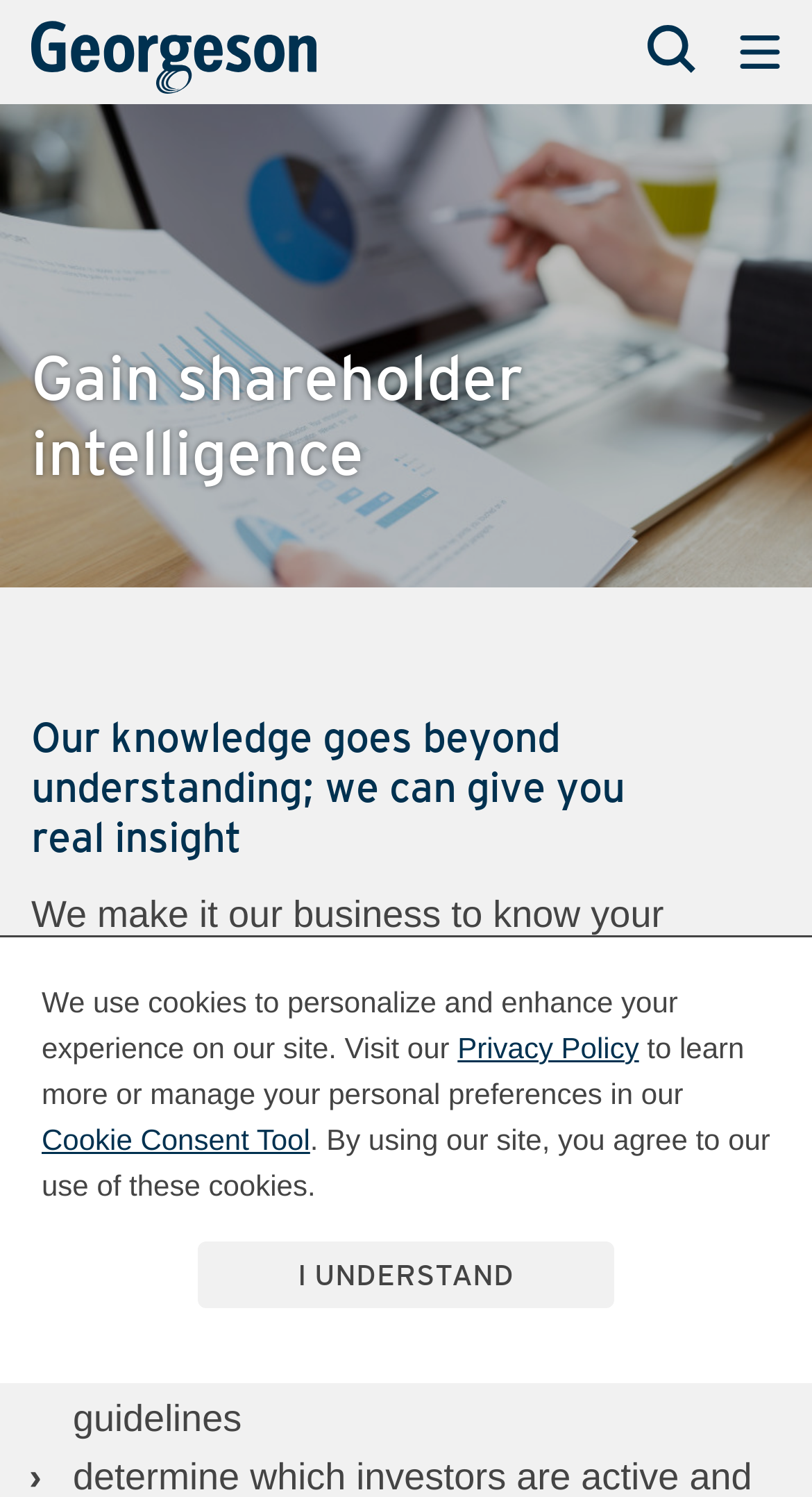Explain the webpage in detail, including its primary components.

The webpage is focused on providing shareholder intelligence, with a prominent heading at the top center of the page that reads "Gain shareholder intelligence". Below this heading, there is a brief description that states "Our knowledge goes beyond understanding; we can give you real insight". 

On the top left of the page, there is a link to "United Kingdom", and on the top right, there is a search button accompanied by a small image of a magnifying glass. Next to the search button, there is another small image that appears to be a logo or icon.

The main content of the page is divided into sections, with a paragraph of text that explains the service provided, stating "We make it our business to know your shareholders so you can understand their voting policies and views on key issues. We can:". This is followed by a detailed description of the service, which is "segment and analyse your institutional investor base to identify whether they are likely to follow a proxy advisory firm recommendation or in-house voting guidelines".

At the bottom of the page, there is a cookie notice banner that is not currently in focus. This banner contains a message about the use of cookies on the site, with links to the Privacy Policy and a Cookie Consent Tool. There is also a button to acknowledge the use of cookies, labeled "I Understand".